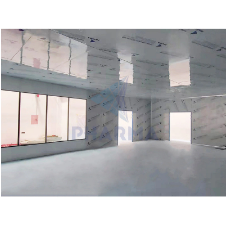What is the purpose of the windows in the cleanroom?
Give a detailed explanation using the information visible in the image.

The windows in the cleanroom allow natural light to enter, enhancing visibility while also ensuring that the area is secure and free from contamination, which is vital for maintaining strict cleanliness standards.